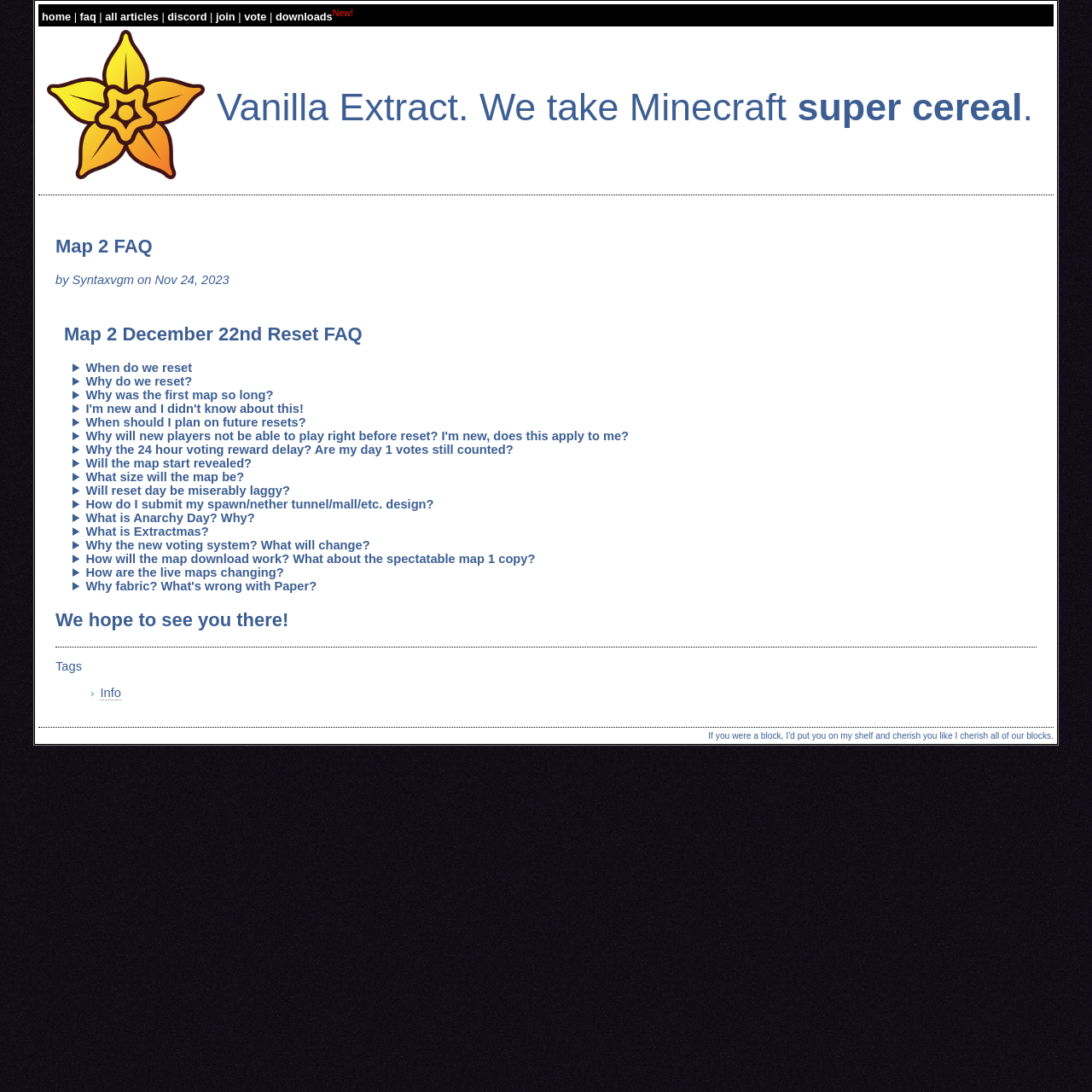Can you look at the image and give a comprehensive answer to the question:
How many FAQ questions are there on this page?

There are 17 FAQ questions on this page, each represented by a Details element with a DisclosureTriangle. These elements are located in the article section of the webpage.